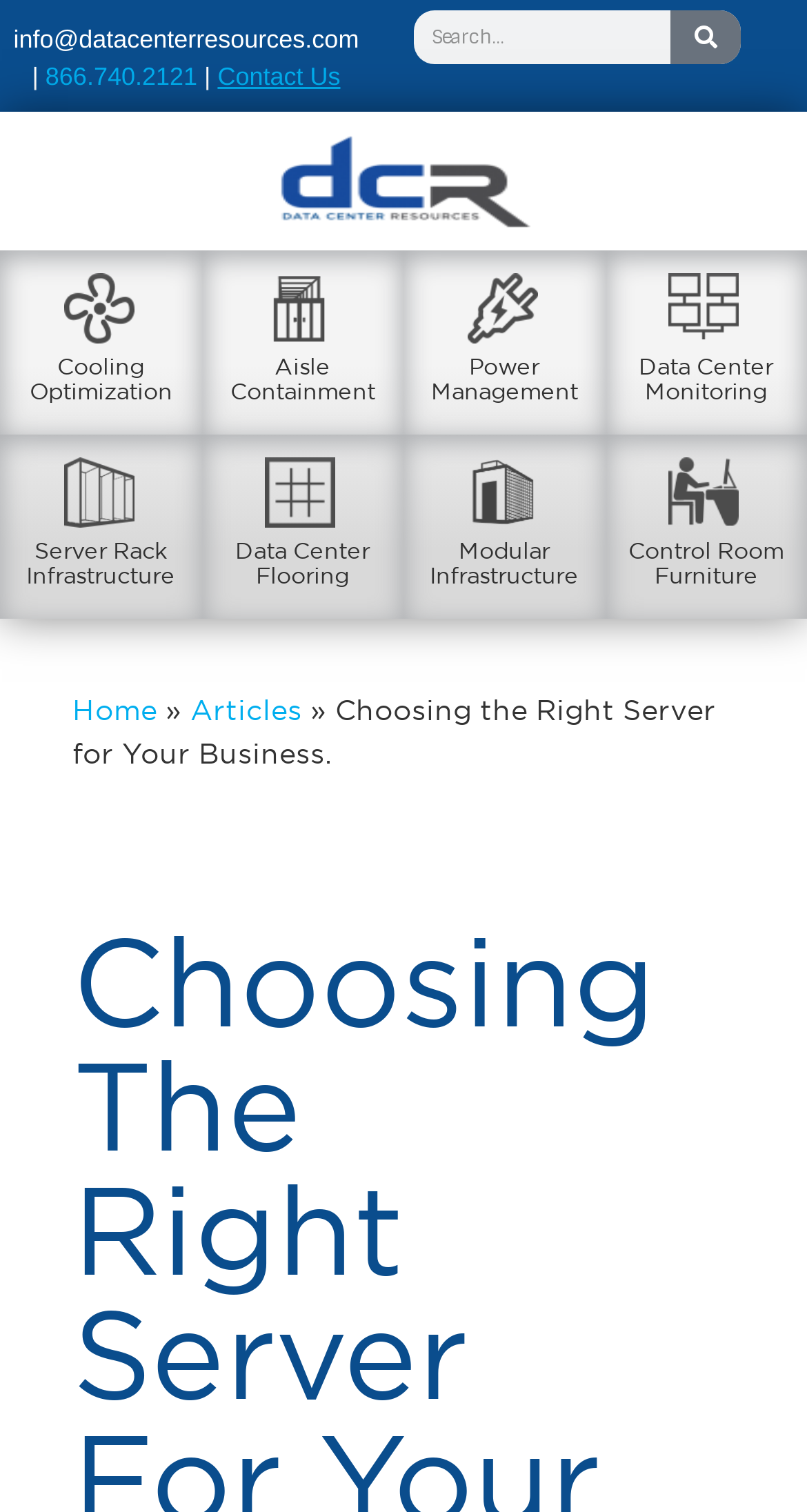Please find the bounding box coordinates of the section that needs to be clicked to achieve this instruction: "contact us".

[0.27, 0.041, 0.422, 0.06]